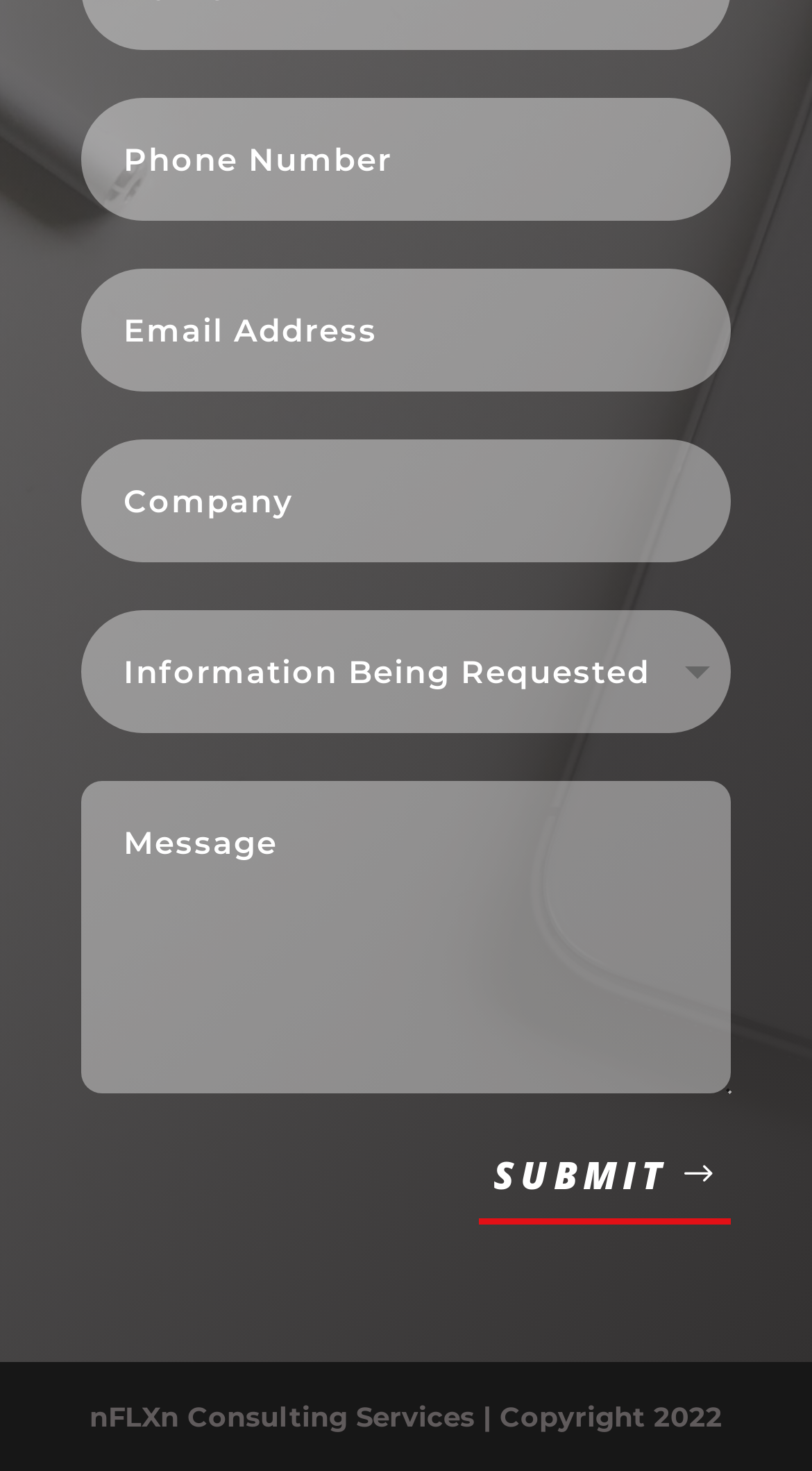Based on the provided description, "name="et_pb_contact_message_0" placeholder="Message"", find the bounding box of the corresponding UI element in the screenshot.

[0.101, 0.531, 0.9, 0.743]